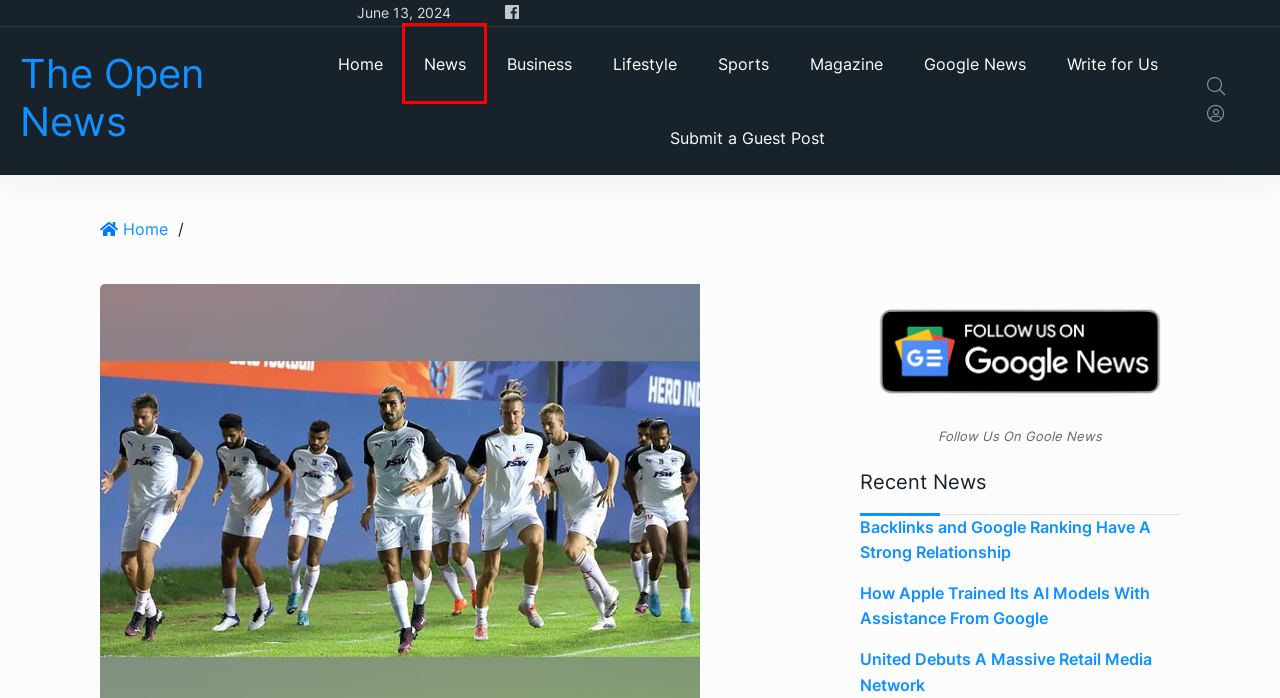Given a webpage screenshot with a red bounding box around a UI element, choose the webpage description that best matches the new webpage after clicking the element within the bounding box. Here are the candidates:
A. Business Archives - The Open News
B. Lifestyle Archives - The Open News
C. Backlinks and Google Ranking Have A Strong Relationship - The Open News
D. Magazine - The Open News
E. The Open News - Politics and Business News
F. Write for Us - The Open News
G. Submit a Guest Post - The Open News
H. World Archives - The Open News

H